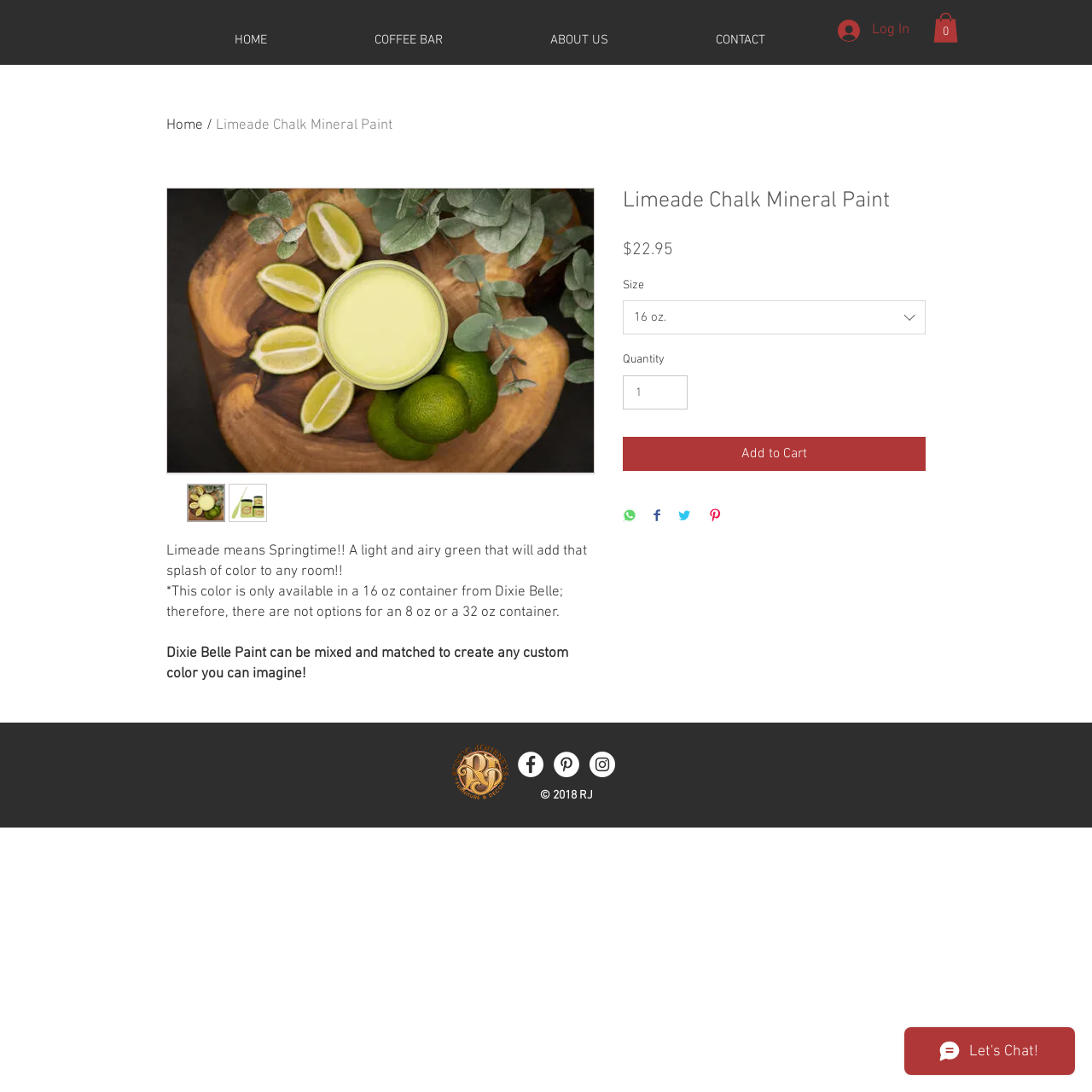Determine the bounding box coordinates of the area to click in order to meet this instruction: "Log in to the account".

[0.756, 0.013, 0.844, 0.043]